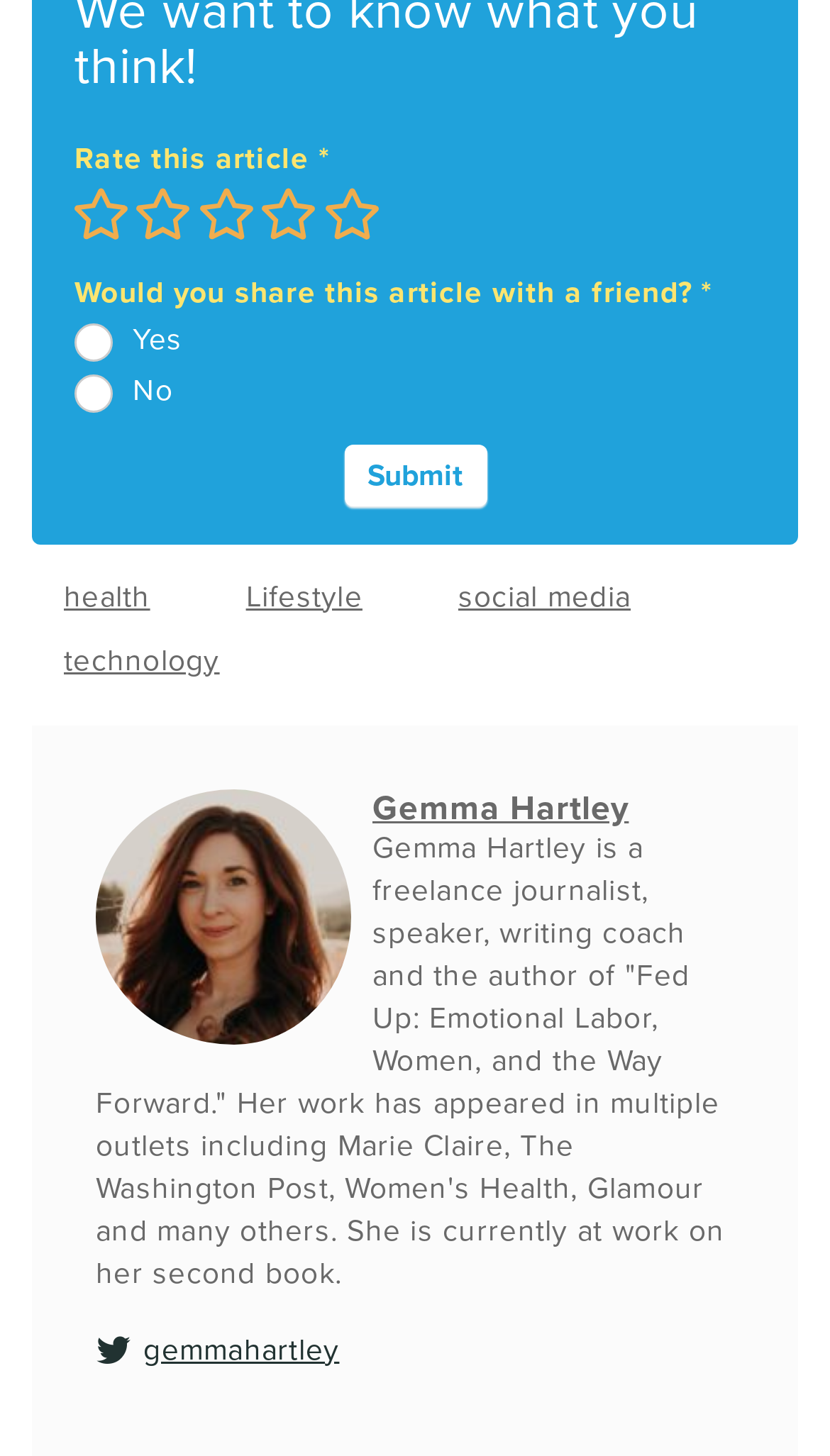Provide the bounding box coordinates for the area that should be clicked to complete the instruction: "Click on About Us".

None